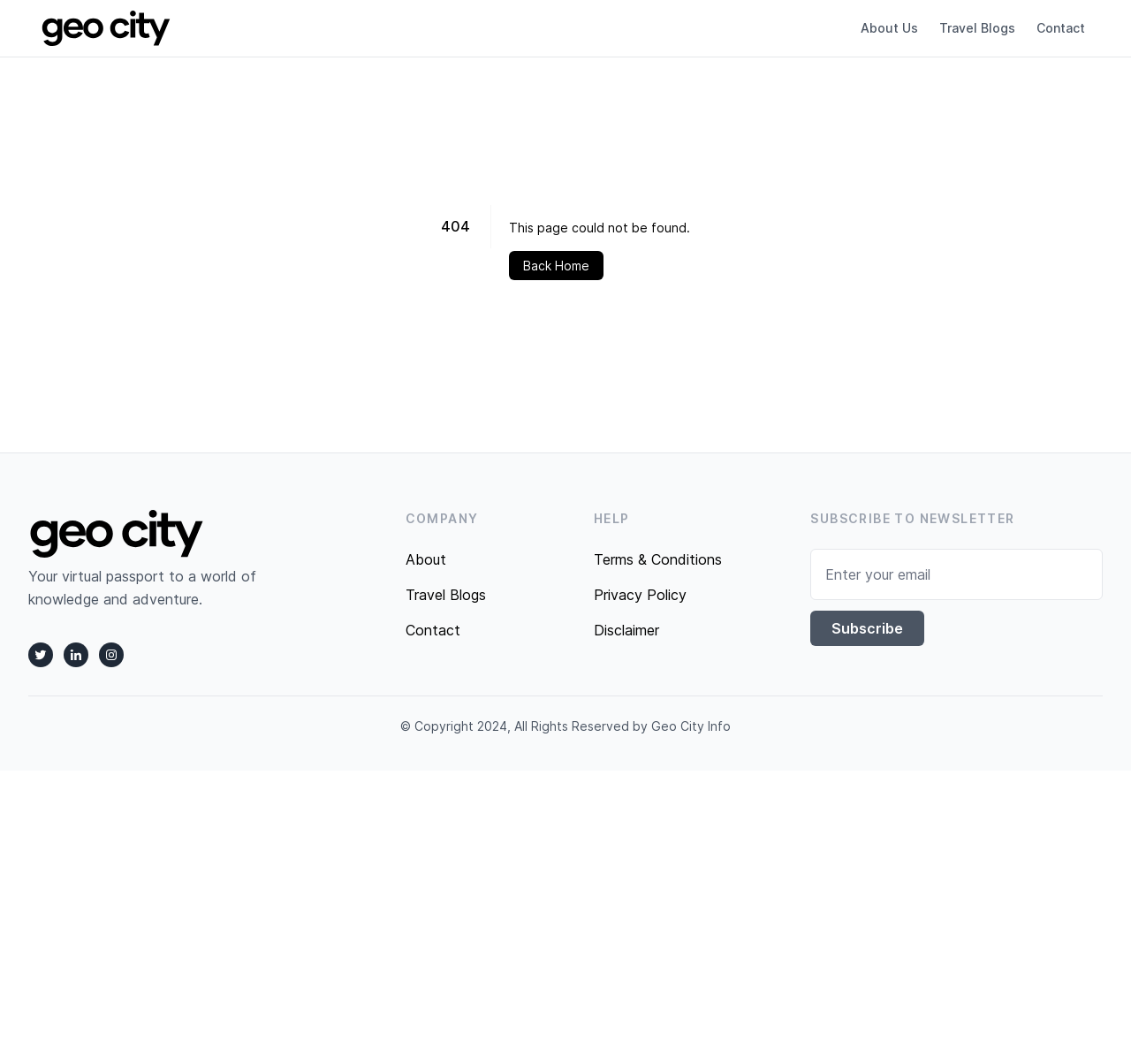Please identify the bounding box coordinates of the clickable region that I should interact with to perform the following instruction: "Search for a topic". The coordinates should be expressed as four float numbers between 0 and 1, i.e., [left, top, right, bottom].

None